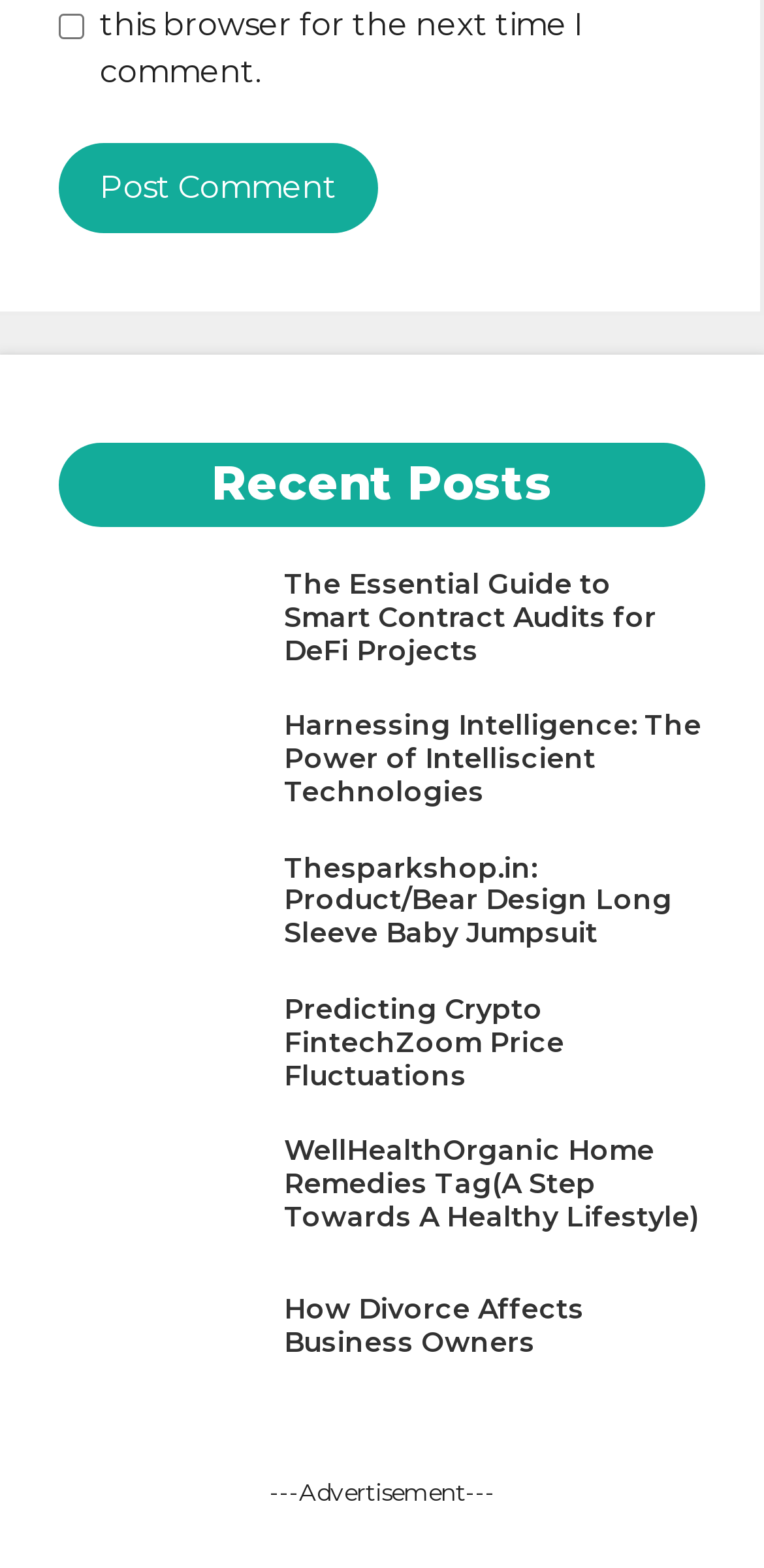Kindly determine the bounding box coordinates for the clickable area to achieve the given instruction: "Click the Post Comment button".

[0.077, 0.091, 0.495, 0.149]